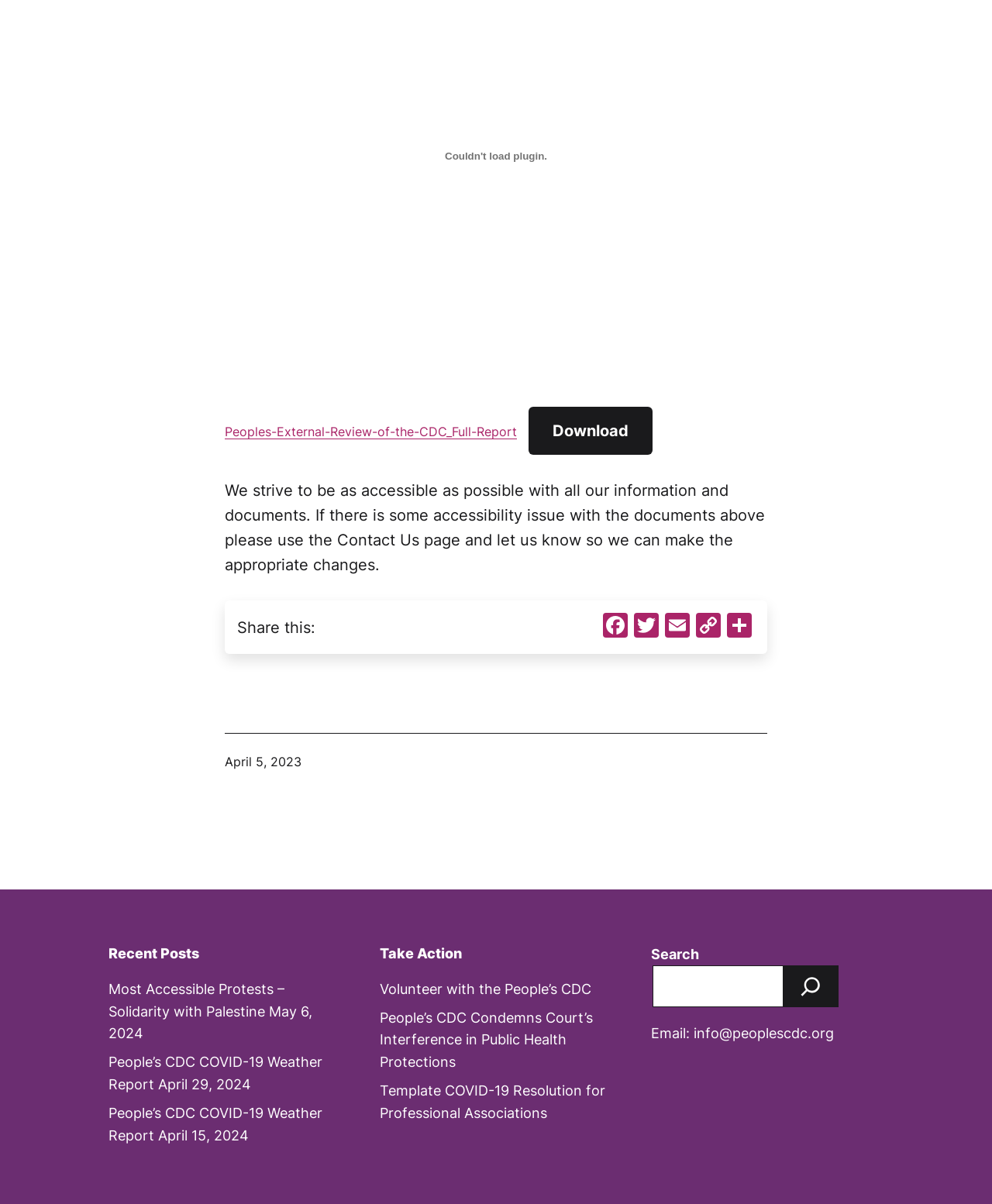Identify the bounding box coordinates for the region of the element that should be clicked to carry out the instruction: "Explore the 'Books' section". The bounding box coordinates should be four float numbers between 0 and 1, i.e., [left, top, right, bottom].

None